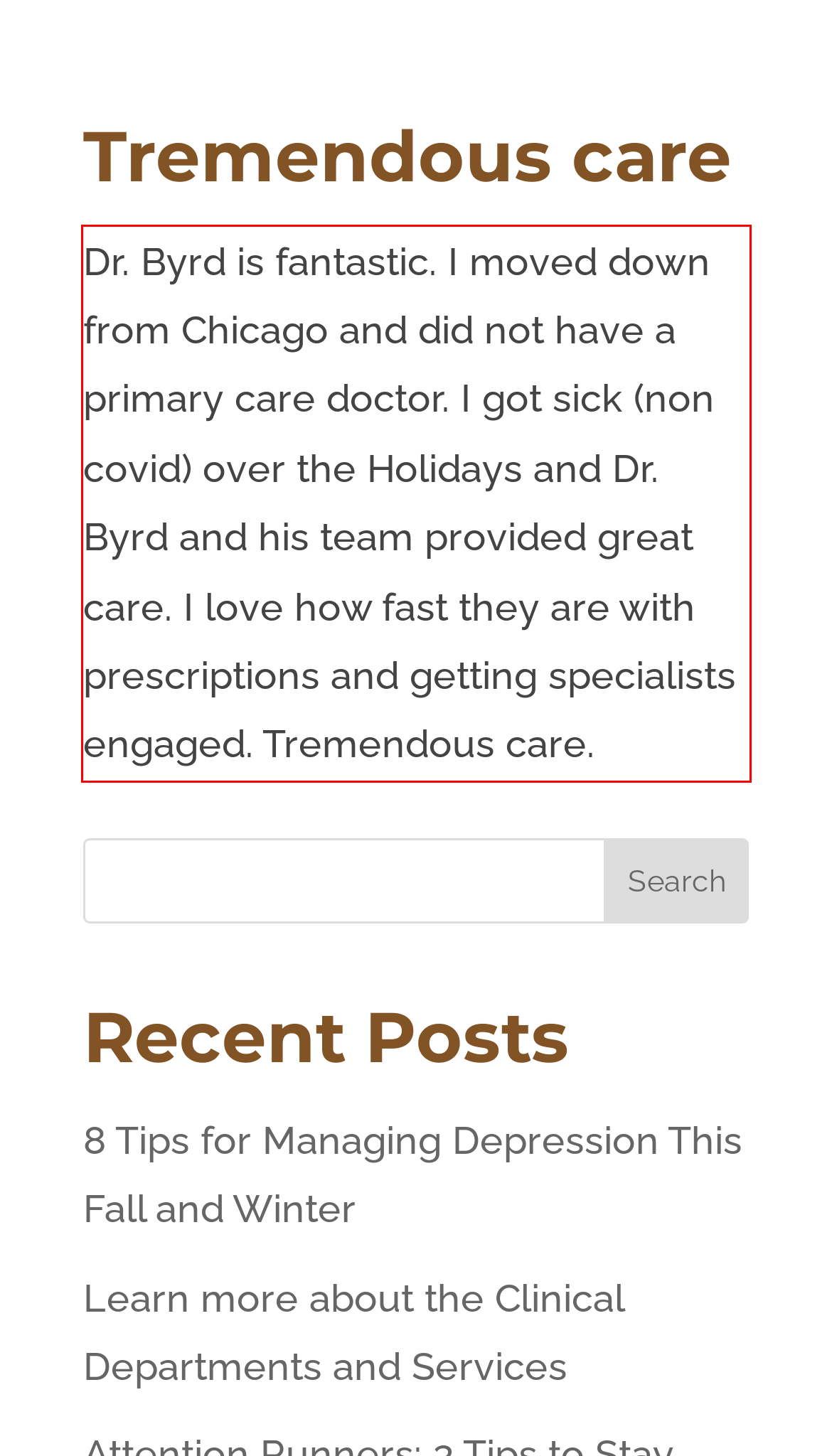Using the provided webpage screenshot, identify and read the text within the red rectangle bounding box.

Dr. Byrd is fantastic. I moved down from Chicago and did not have a primary care doctor. I got sick (non covid) over the Holidays and Dr. Byrd and his team provided great care. I love how fast they are with prescriptions and getting specialists engaged. Tremendous care.